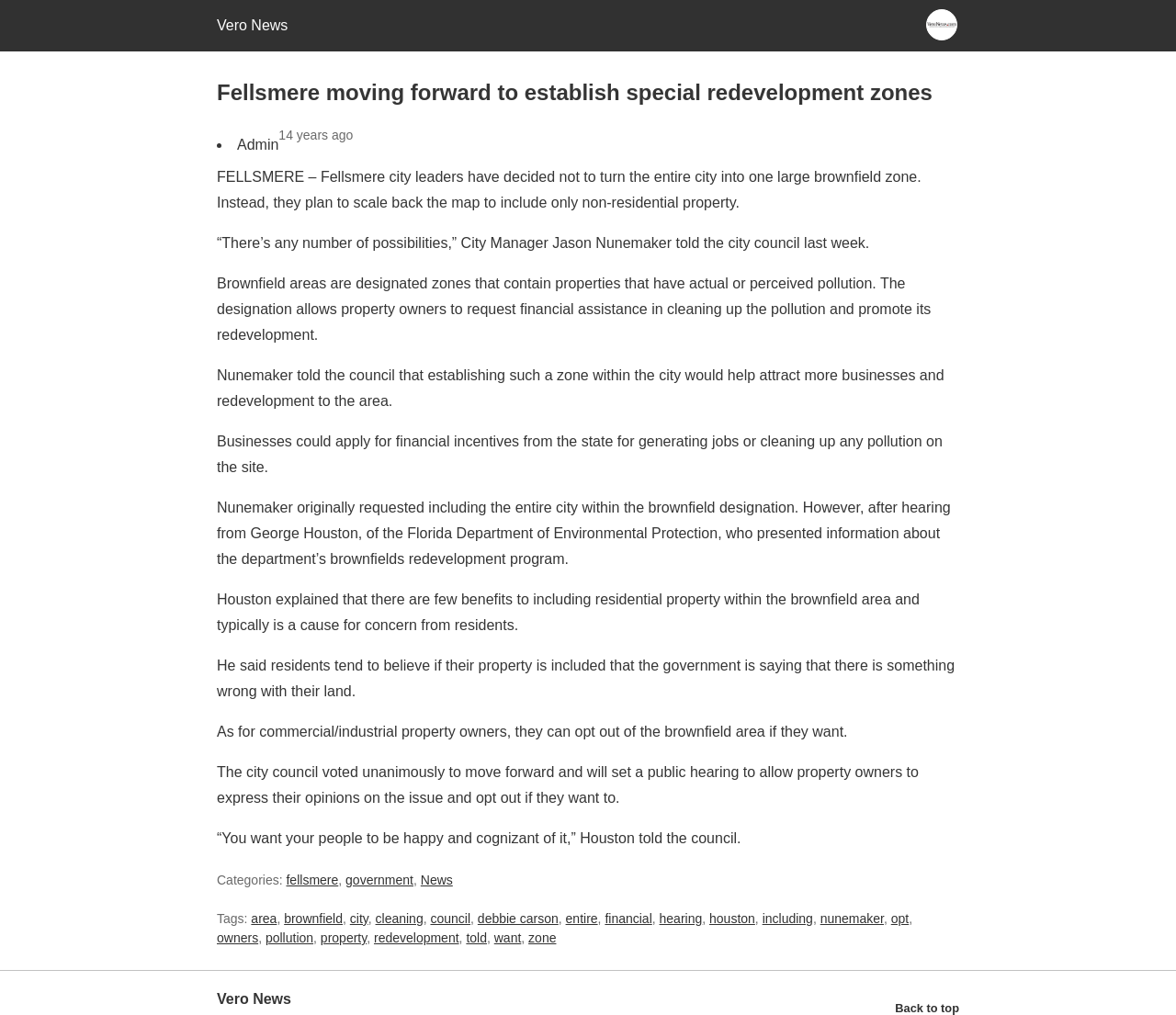Identify the bounding box coordinates for the element you need to click to achieve the following task: "Click the site icon link". Provide the bounding box coordinates as four float numbers between 0 and 1, in the form [left, top, right, bottom].

[0.184, 0.017, 0.245, 0.033]